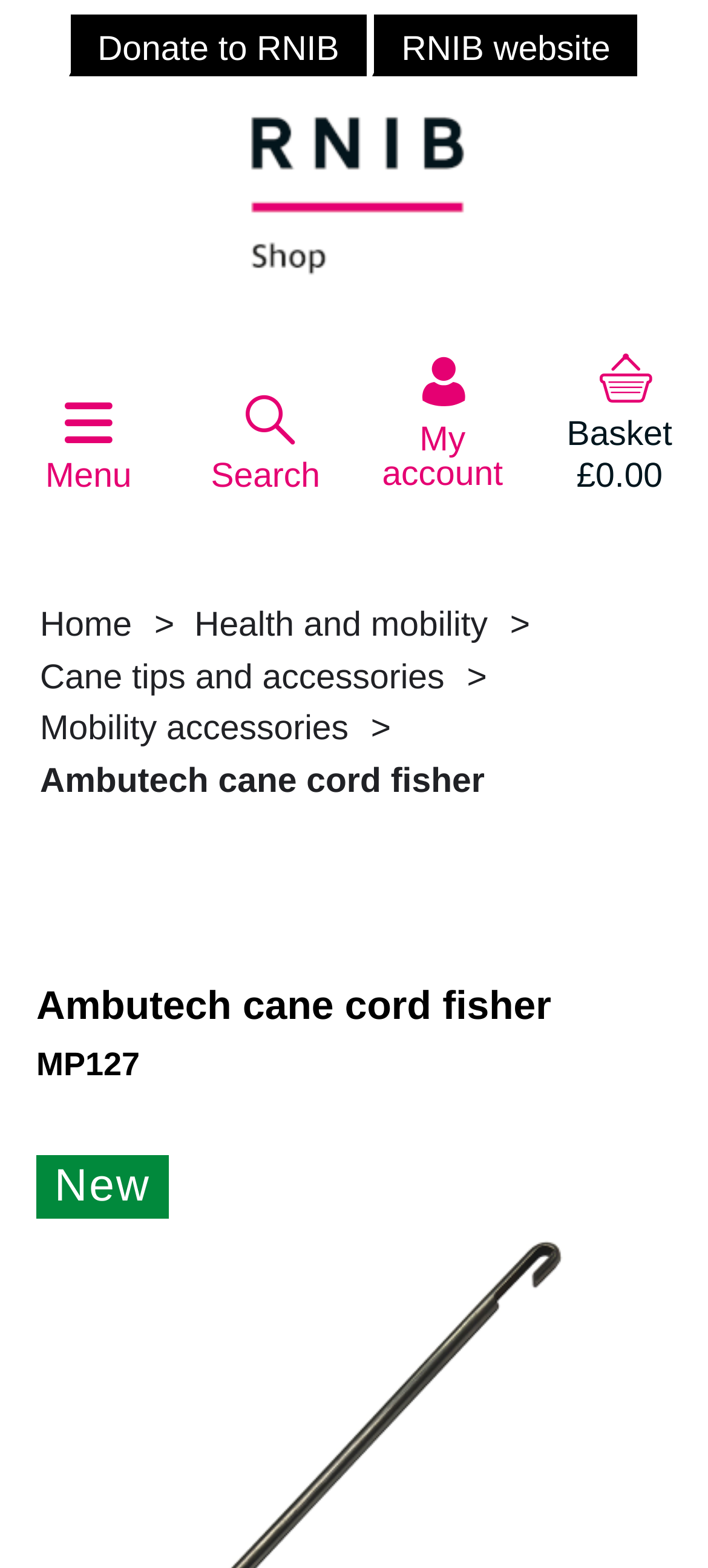How many buttons are in the top navigation bar?
Please look at the screenshot and answer in one word or a short phrase.

3